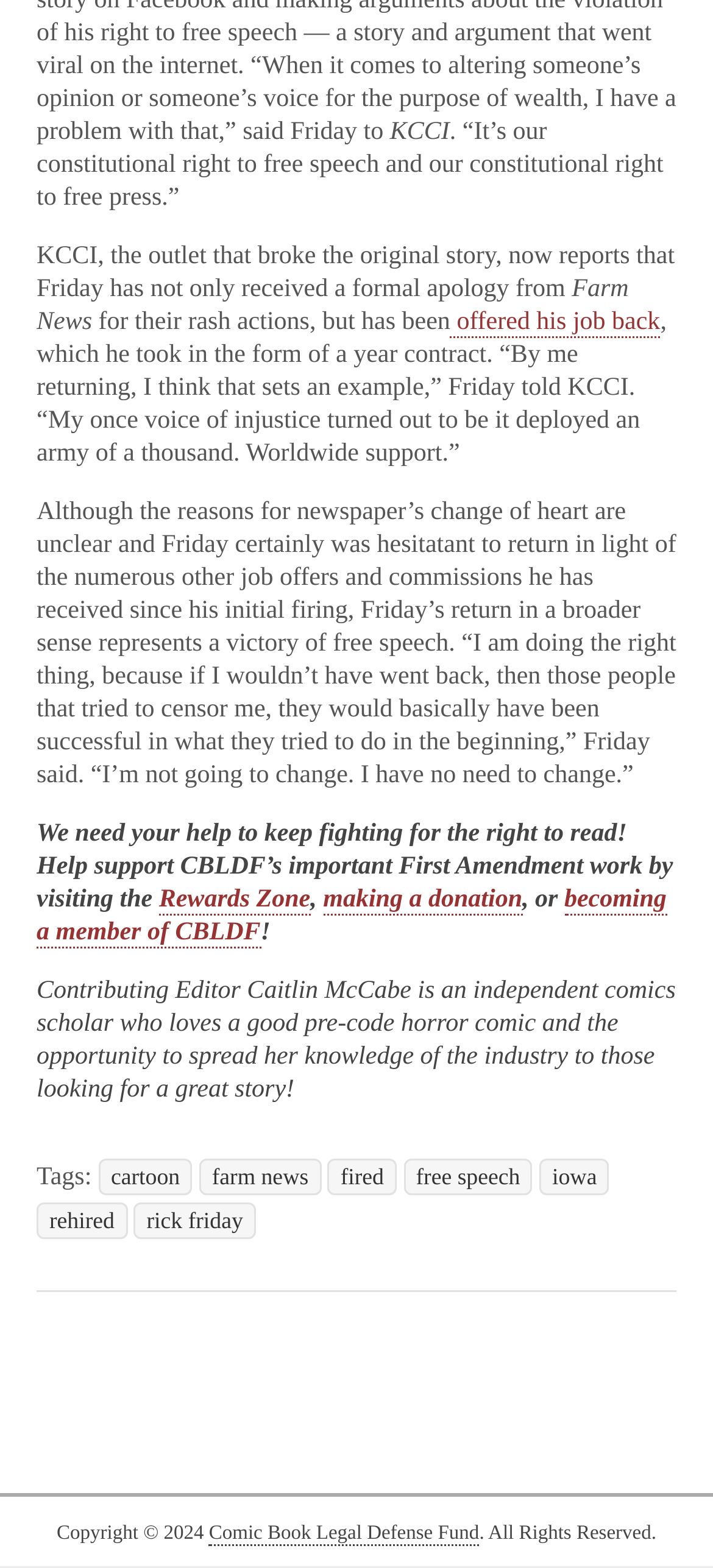What is the name of the person who was fired and then rehired?
Using the visual information, respond with a single word or phrase.

Rick Friday